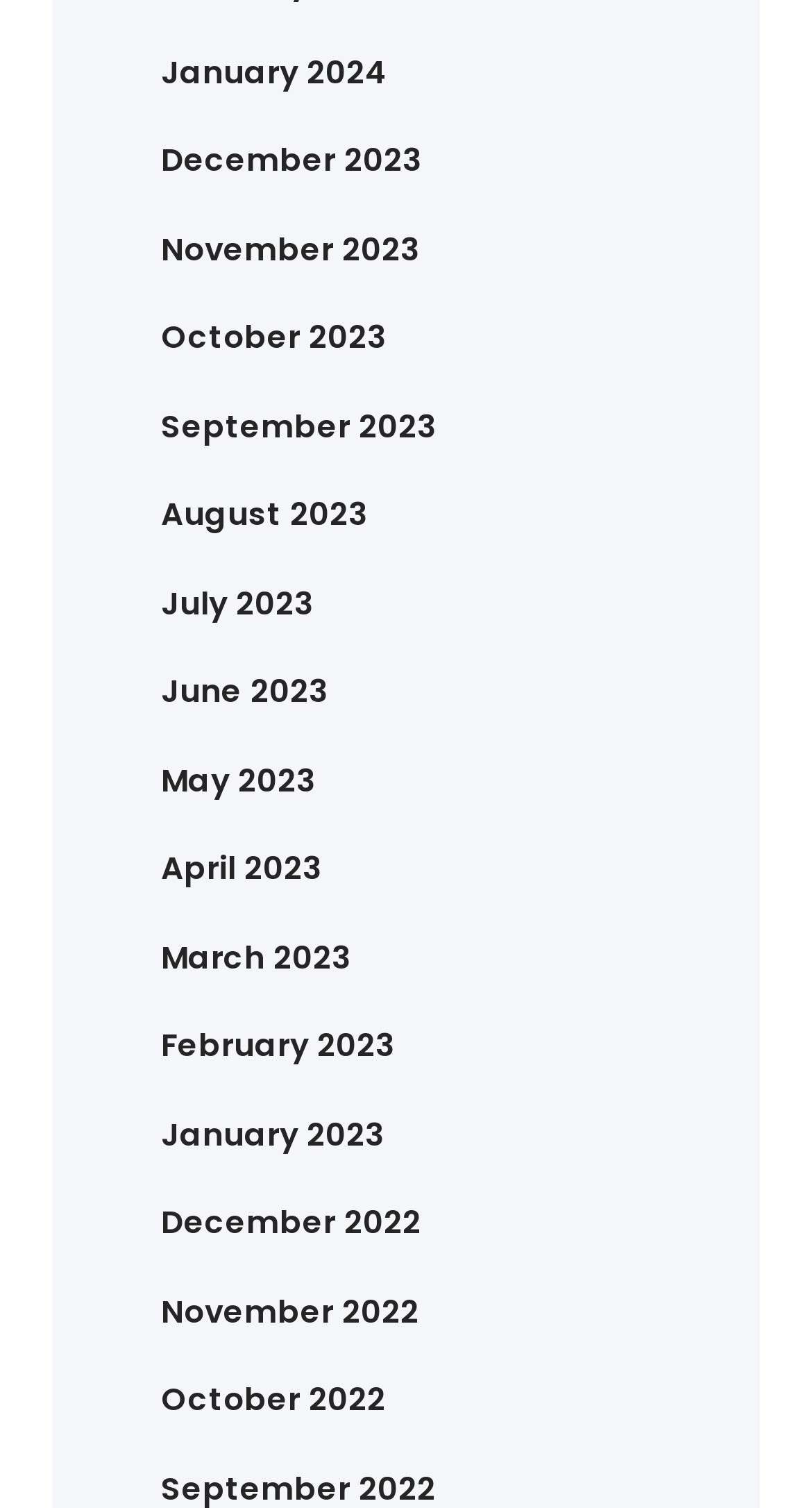How many months are listed in 2024?
Please answer the question with a single word or phrase, referencing the image.

6